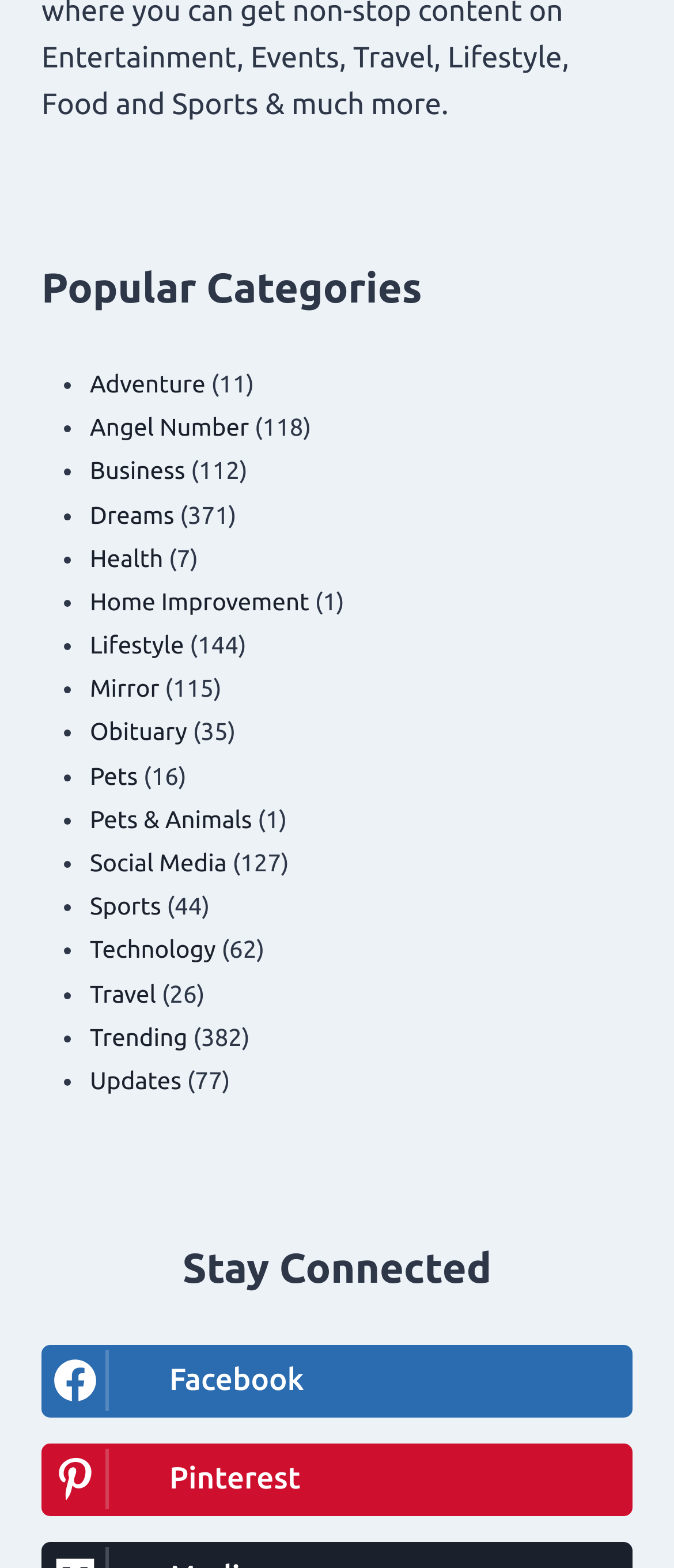Please identify the bounding box coordinates of the element I need to click to follow this instruction: "Explore Crosses".

None